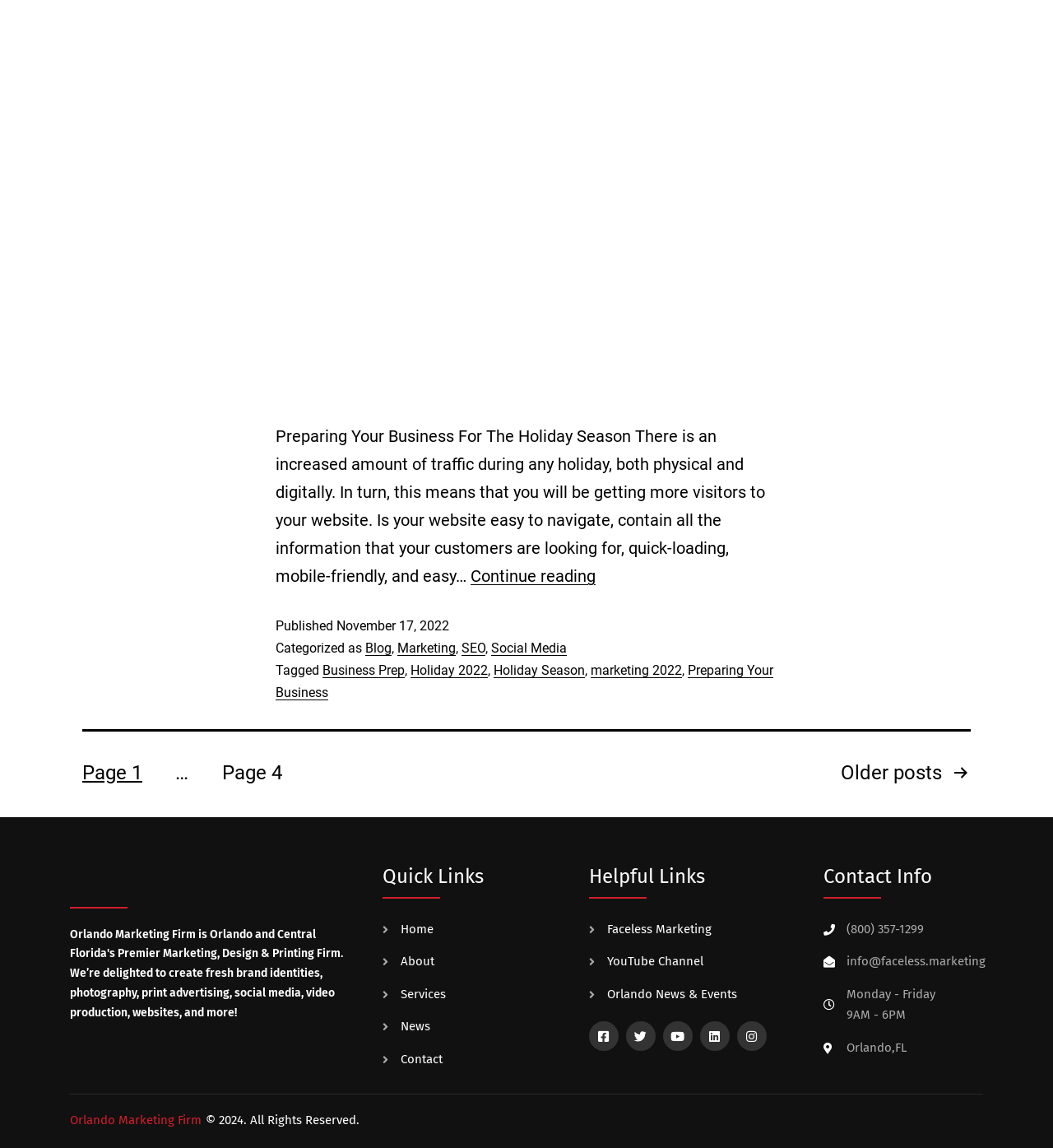Please identify the bounding box coordinates of the element's region that I should click in order to complete the following instruction: "Contact the Orlando marketing firm". The bounding box coordinates consist of four float numbers between 0 and 1, i.e., [left, top, right, bottom].

[0.782, 0.801, 0.934, 0.819]